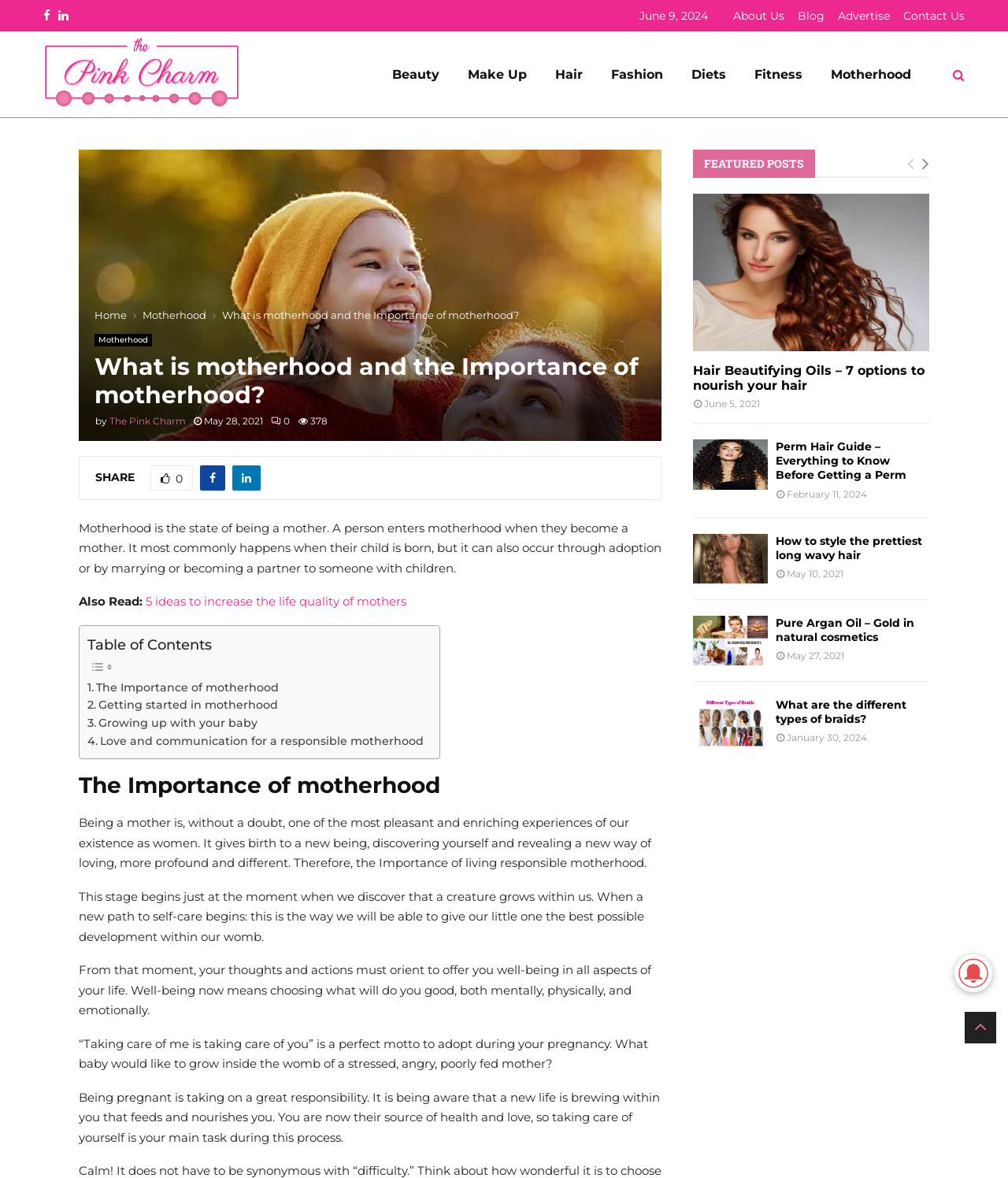Answer the following query with a single word or phrase:
How many featured posts are displayed on the webpage?

4